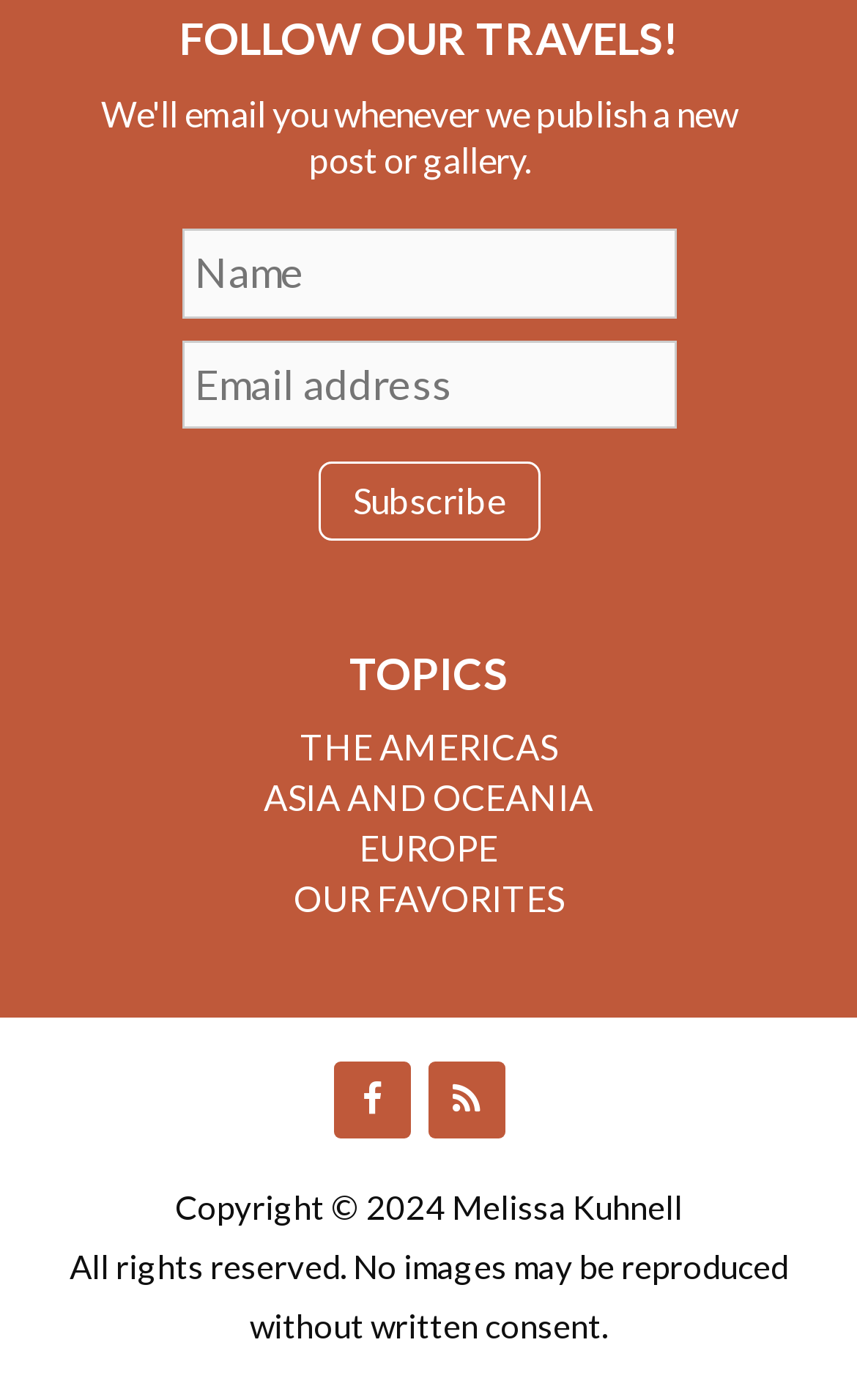What is the copyright year of the website?
Give a one-word or short phrase answer based on the image.

2024